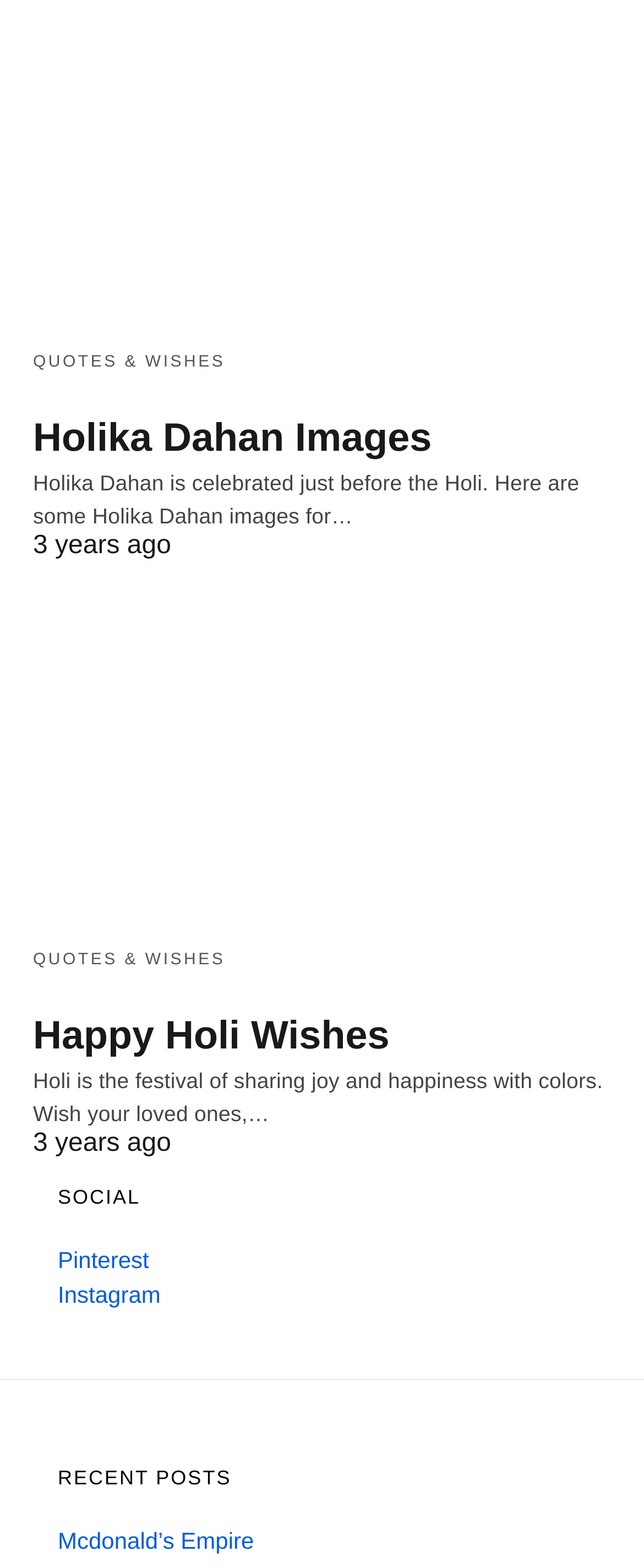Can you find the bounding box coordinates for the element that needs to be clicked to execute this instruction: "Read QUOTES & WISHES"? The coordinates should be given as four float numbers between 0 and 1, i.e., [left, top, right, bottom].

[0.051, 0.225, 0.35, 0.237]